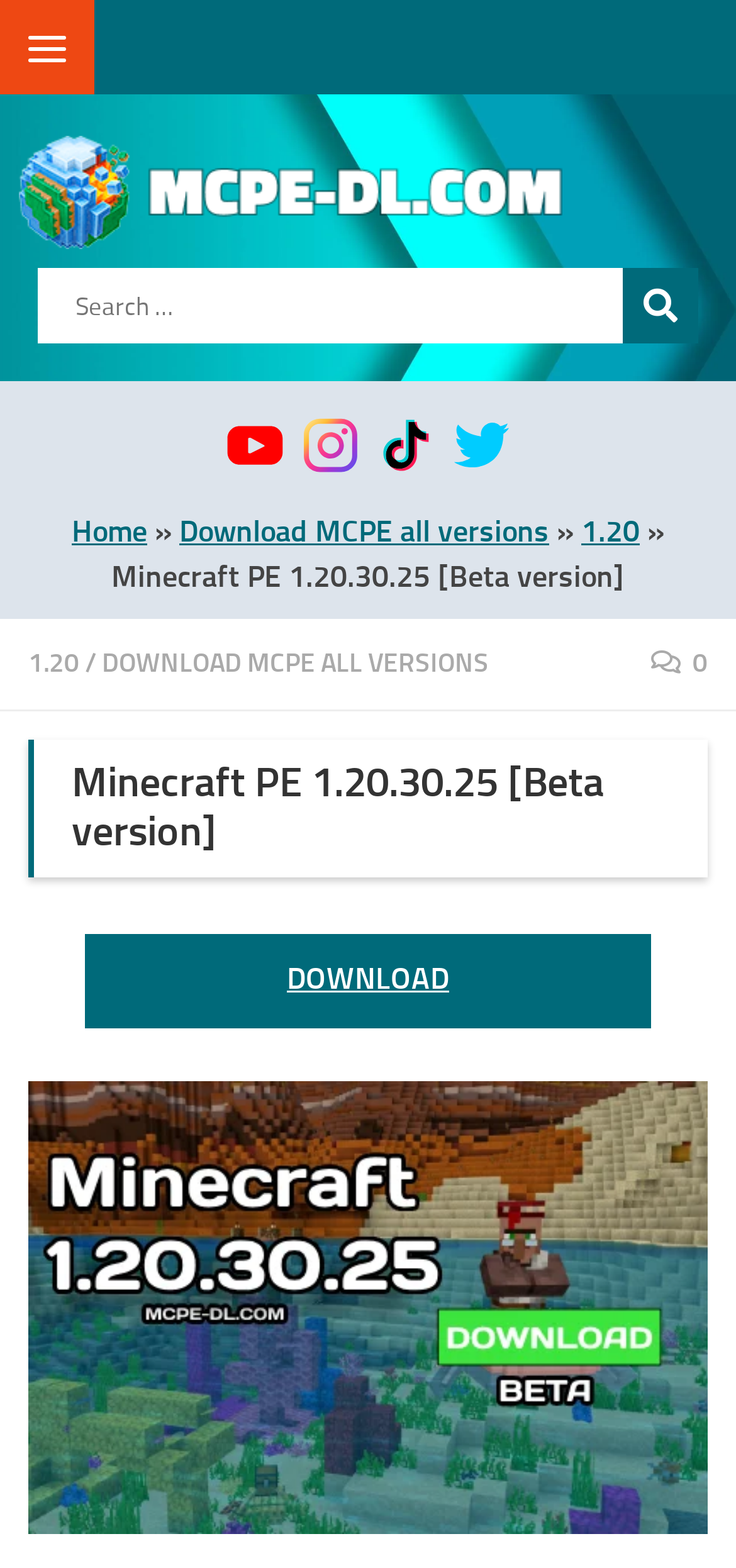How many links are there in the main navigation menu?
From the screenshot, provide a brief answer in one word or phrase.

4